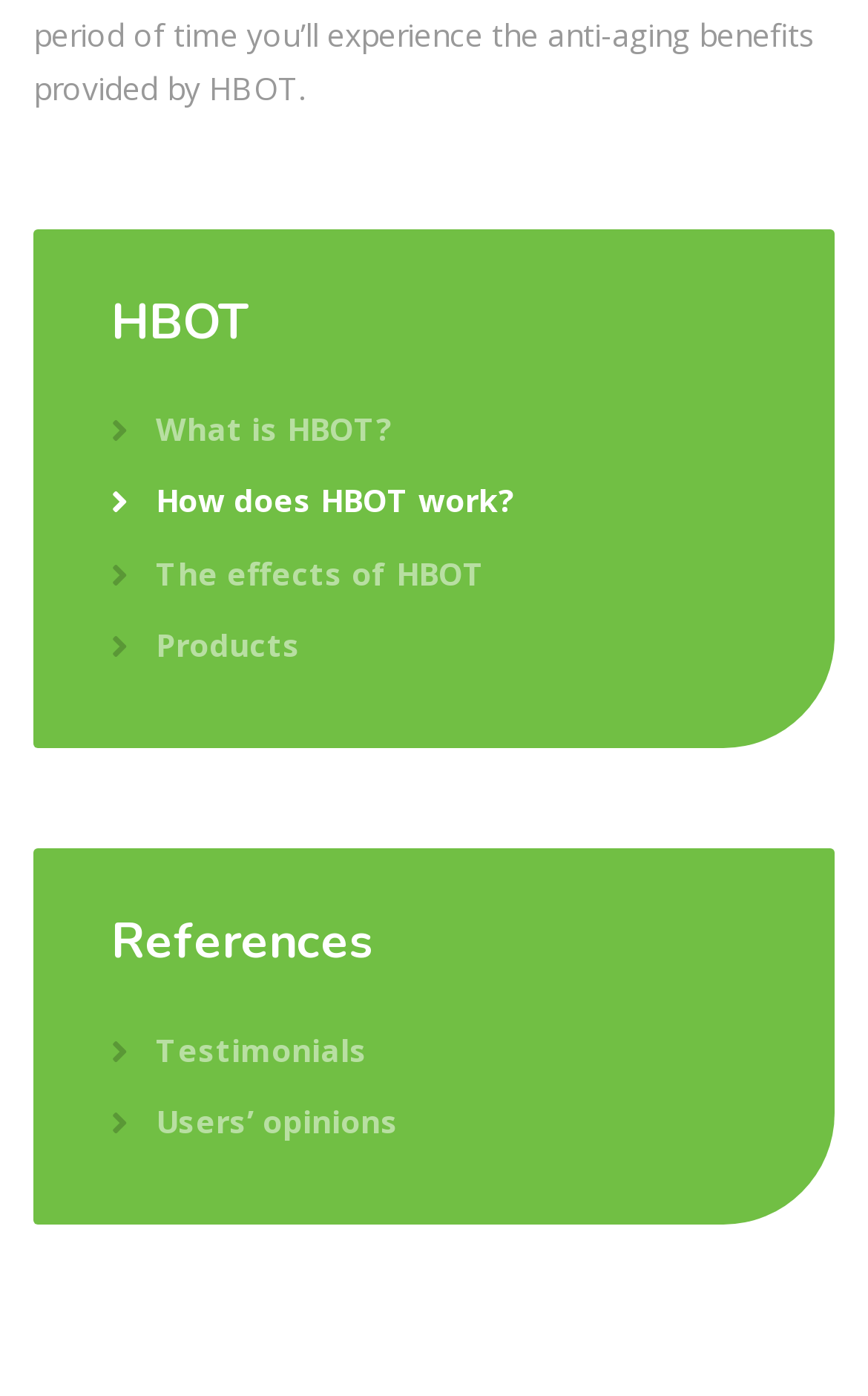What is the second link under the 'References' heading?
From the details in the image, provide a complete and detailed answer to the question.

Under the 'References' heading, I can see two links: 'Testimonials' and 'Users’ opinions'. Therefore, the second link under the 'References' heading is 'Testimonials'.